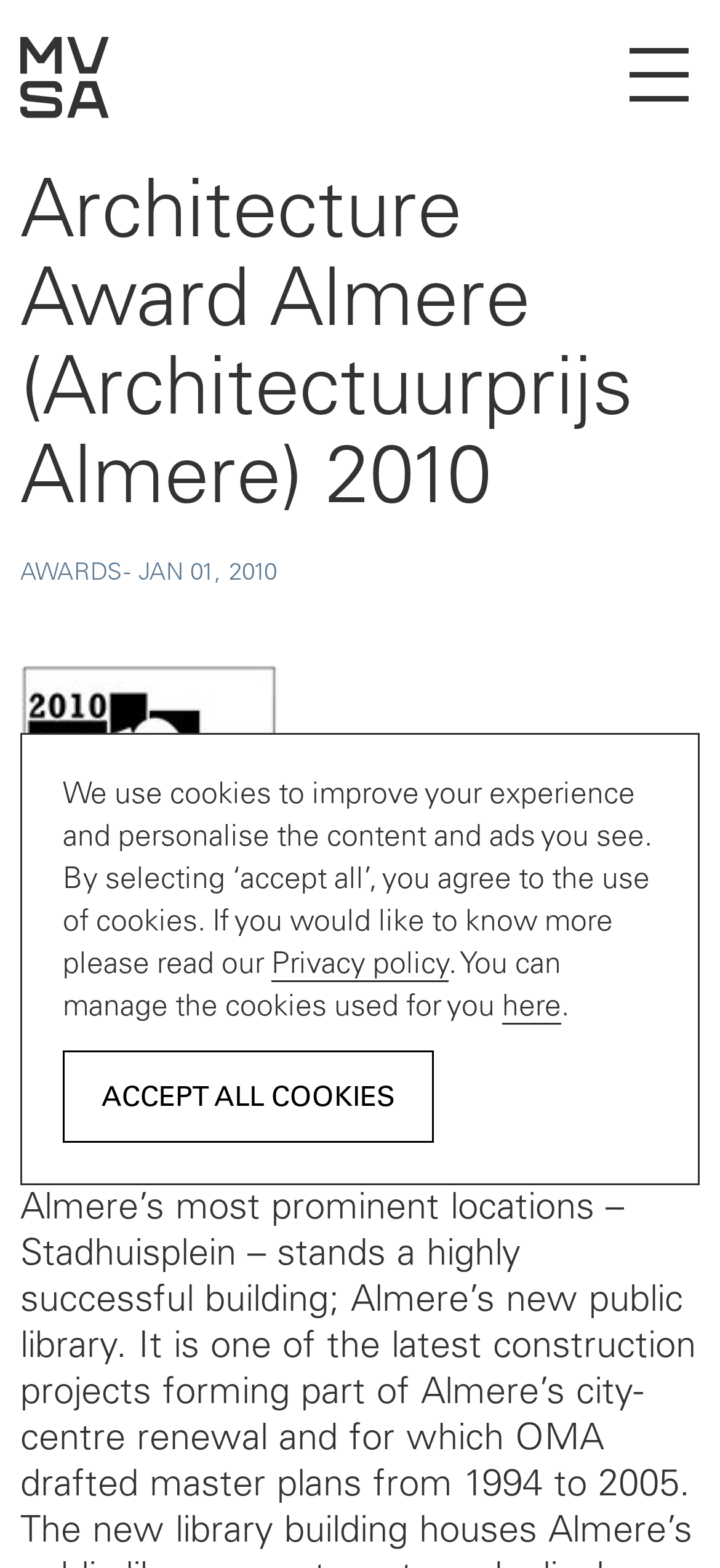What is the award given to the new library?
Identify the answer in the screenshot and reply with a single word or phrase.

2010 Architecture Award Almere